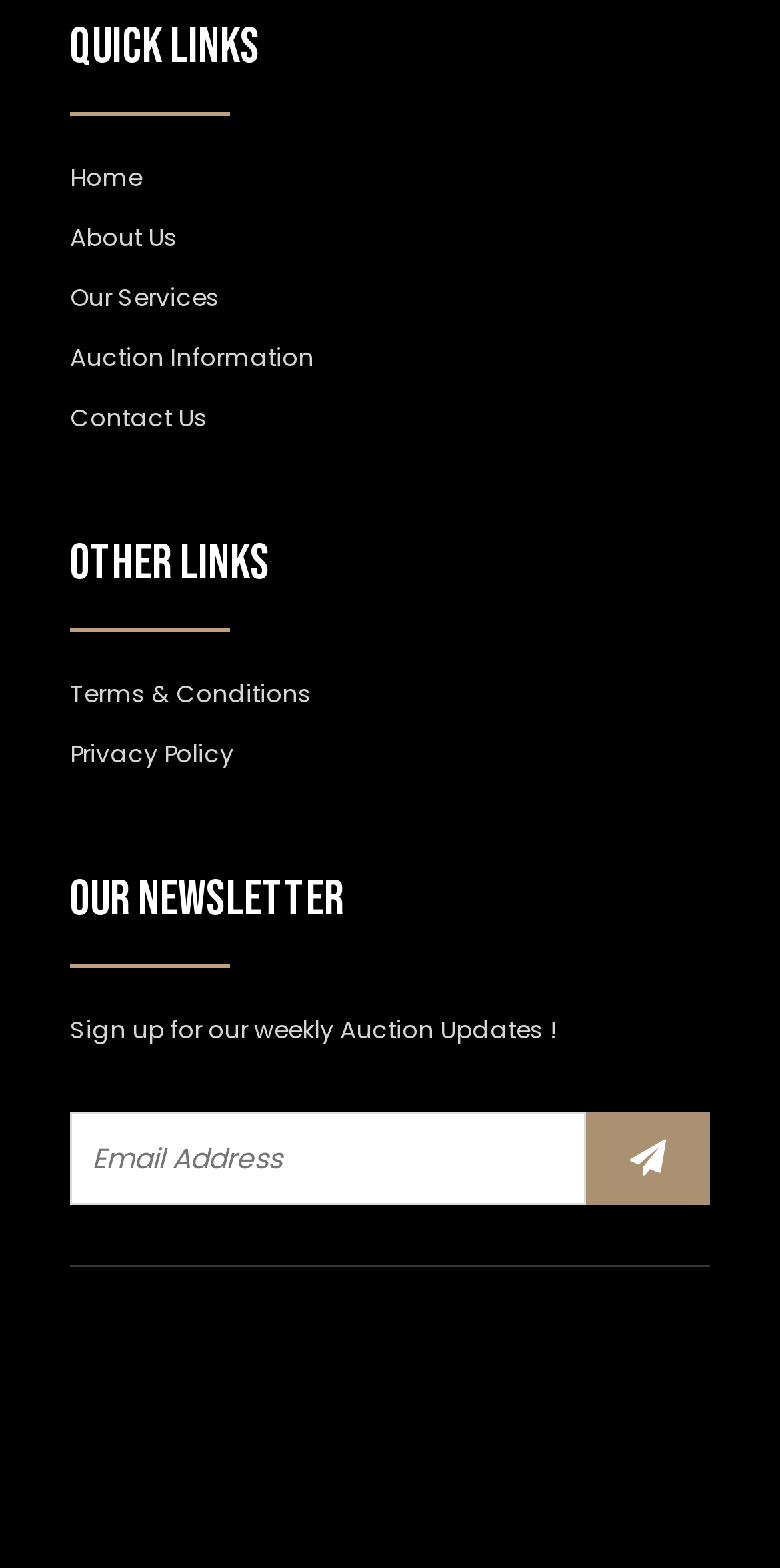Identify the bounding box coordinates of the section to be clicked to complete the task described by the following instruction: "Click on Home". The coordinates should be four float numbers between 0 and 1, formatted as [left, top, right, bottom].

[0.09, 0.1, 0.91, 0.128]